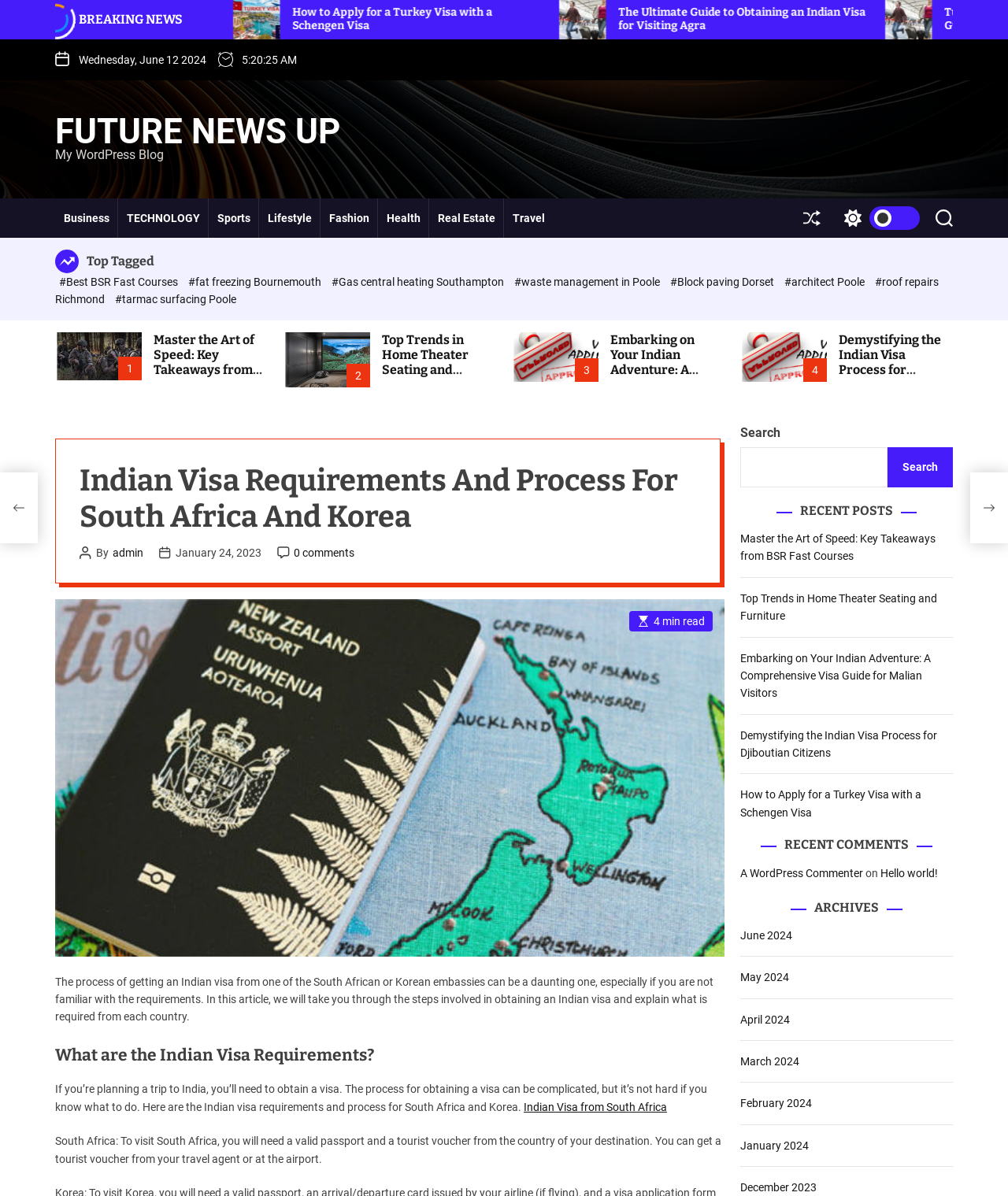Identify the bounding box coordinates of the part that should be clicked to carry out this instruction: "Read the article 'Master the Art of Speed: Key Takeaways from BSR Fast Courses'".

[0.055, 0.278, 0.266, 0.318]